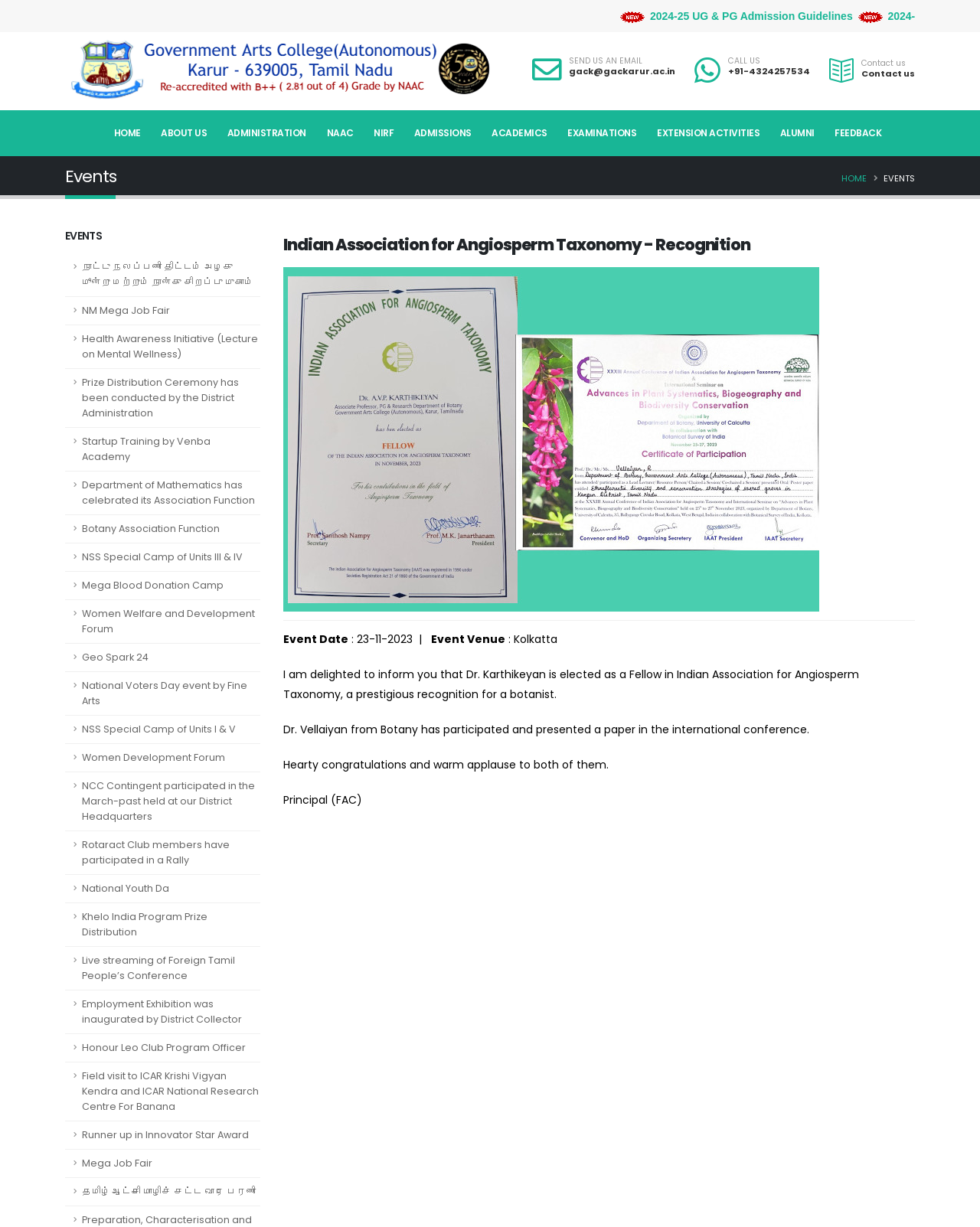What are the events listed on the webpage?
From the image, respond with a single word or phrase.

Various events